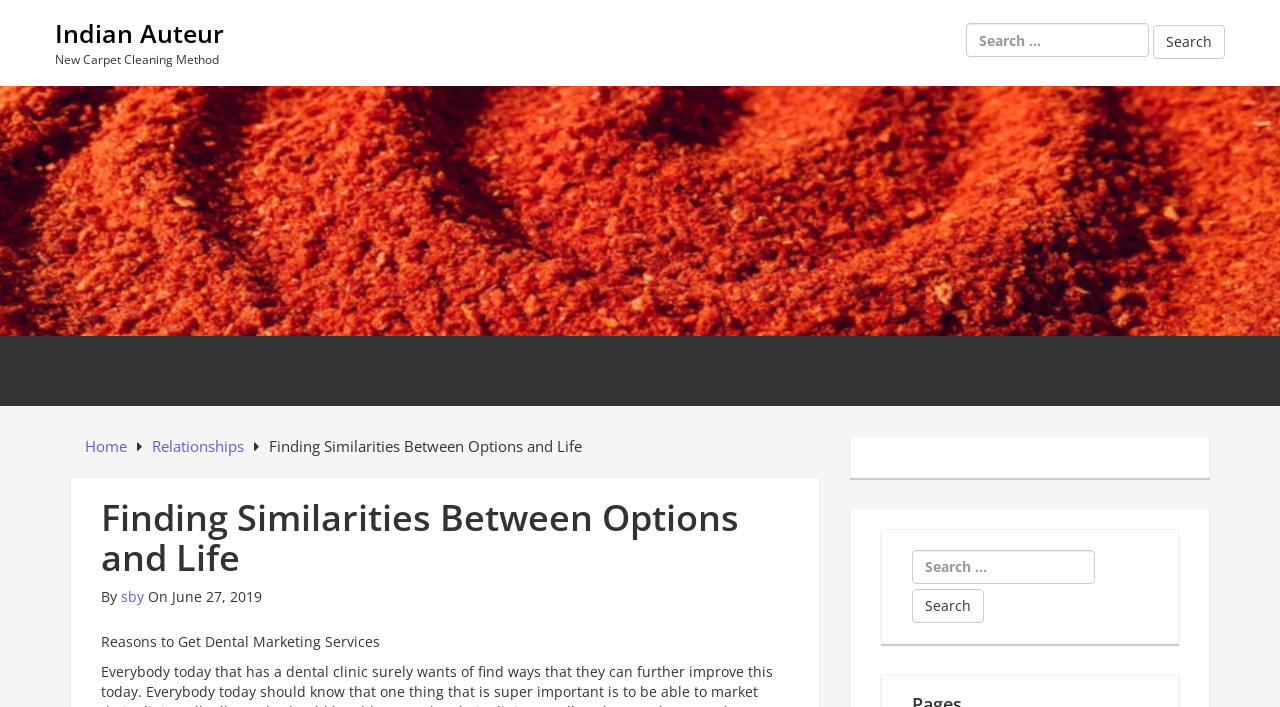How many search boxes are there on the webpage?
Based on the screenshot, respond with a single word or phrase.

2